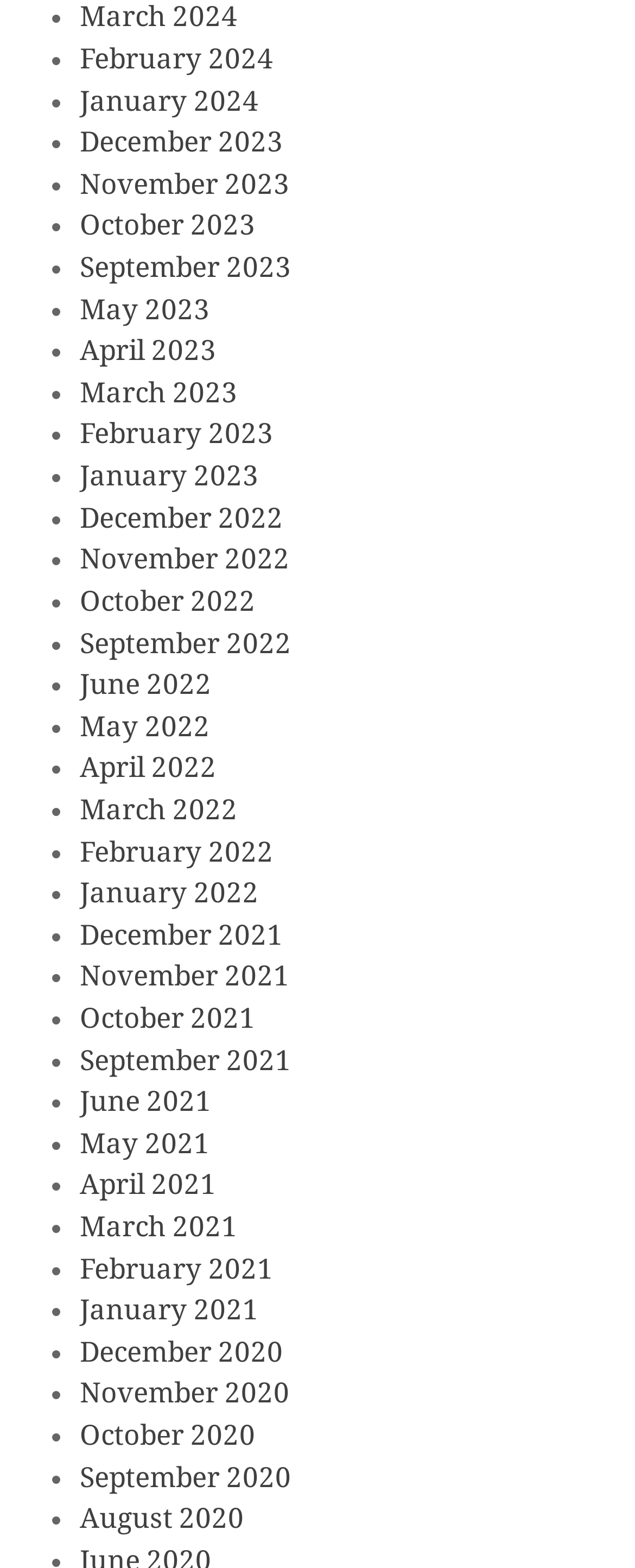Are the months listed in chronological order?
From the details in the image, answer the question comprehensively.

I examined the list of links and found that the months are listed in chronological order, from earliest to latest.